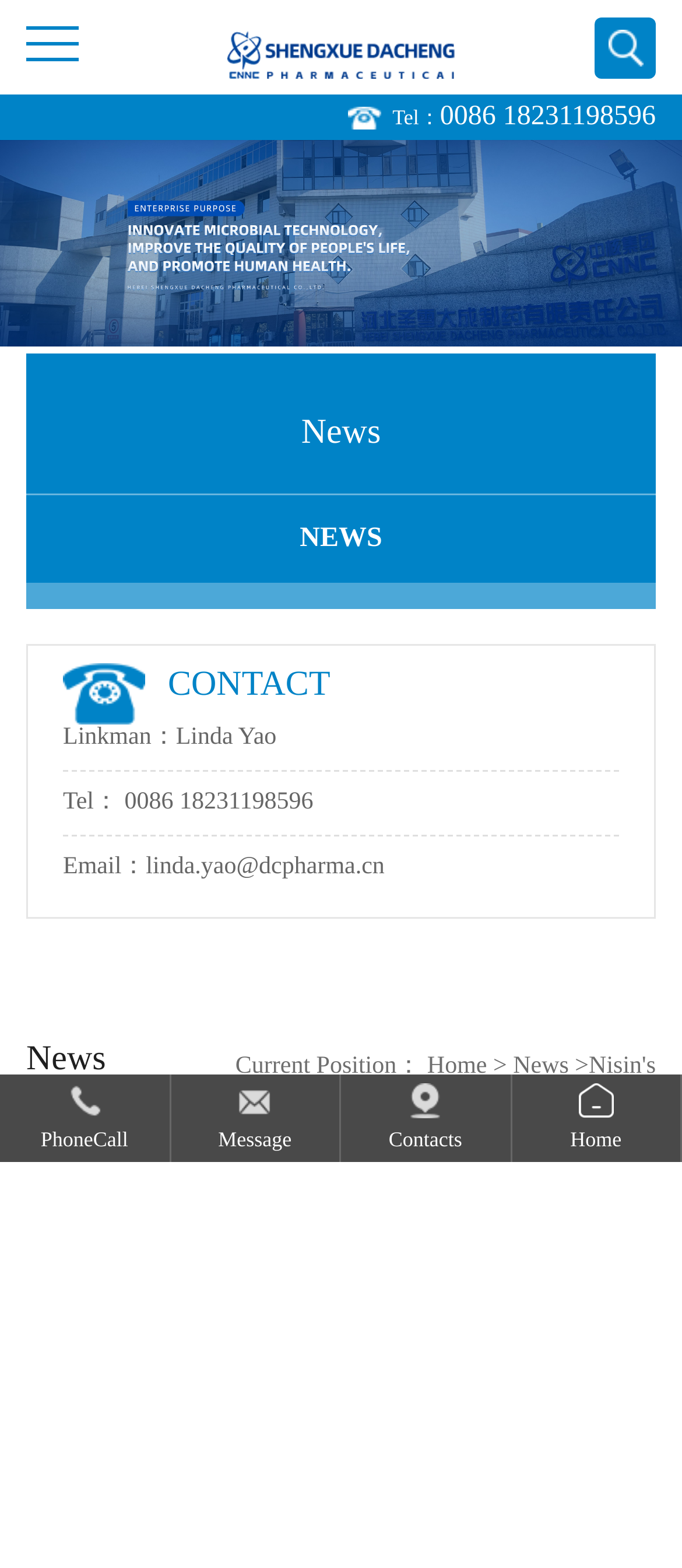Provide a comprehensive caption for the webpage.

The webpage is about Nisin's impact on traditional medicine, blending science with tradition, and is related to Dacheng Pharma. 

At the top, there is a navigation menu with links to "Home", "About Us", "News", "Product", "Honor", "Contact Us", and "Feedback". Below the navigation menu, there is a logo of Hebei Shengxue Dacheng Pharmaceutical Co., Ltd. with an image. 

On the left side, there is a section with a title "News" and a link to "NEWS". Below this section, there is a contact information section with a title "CONTACT", a linkman named Linda Yao, a phone number, and an email address. 

On the right side, there is a large image that spans the entire width of the page. Below the image, there is a section with a title "News" again, and a breadcrumb navigation showing the current position as "Home > News". 

At the bottom, there are four links to "PhoneCall", "Message", "Contacts", and "Home", each with an accompanying icon.